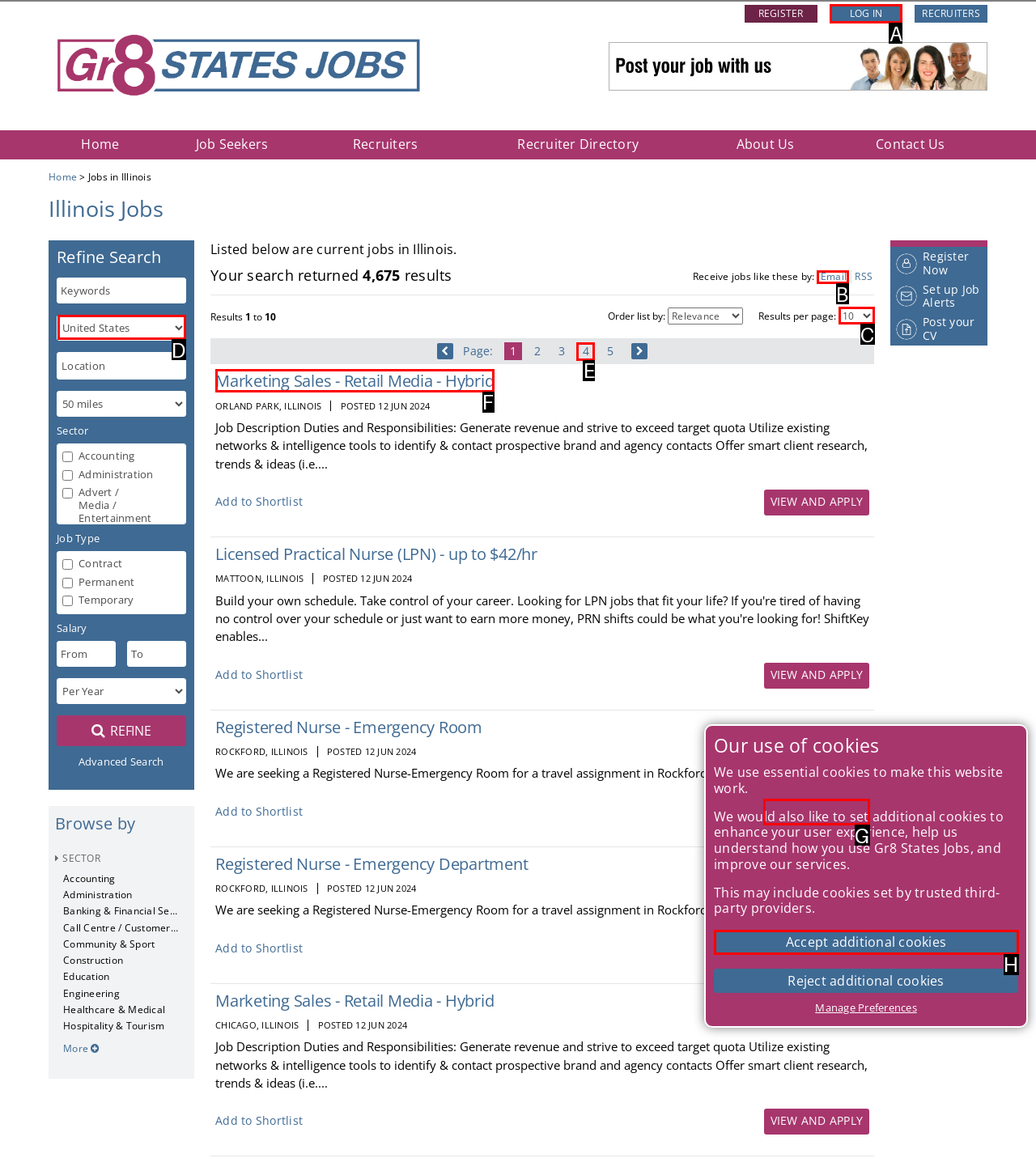For the task: Log in to your account, specify the letter of the option that should be clicked. Answer with the letter only.

A